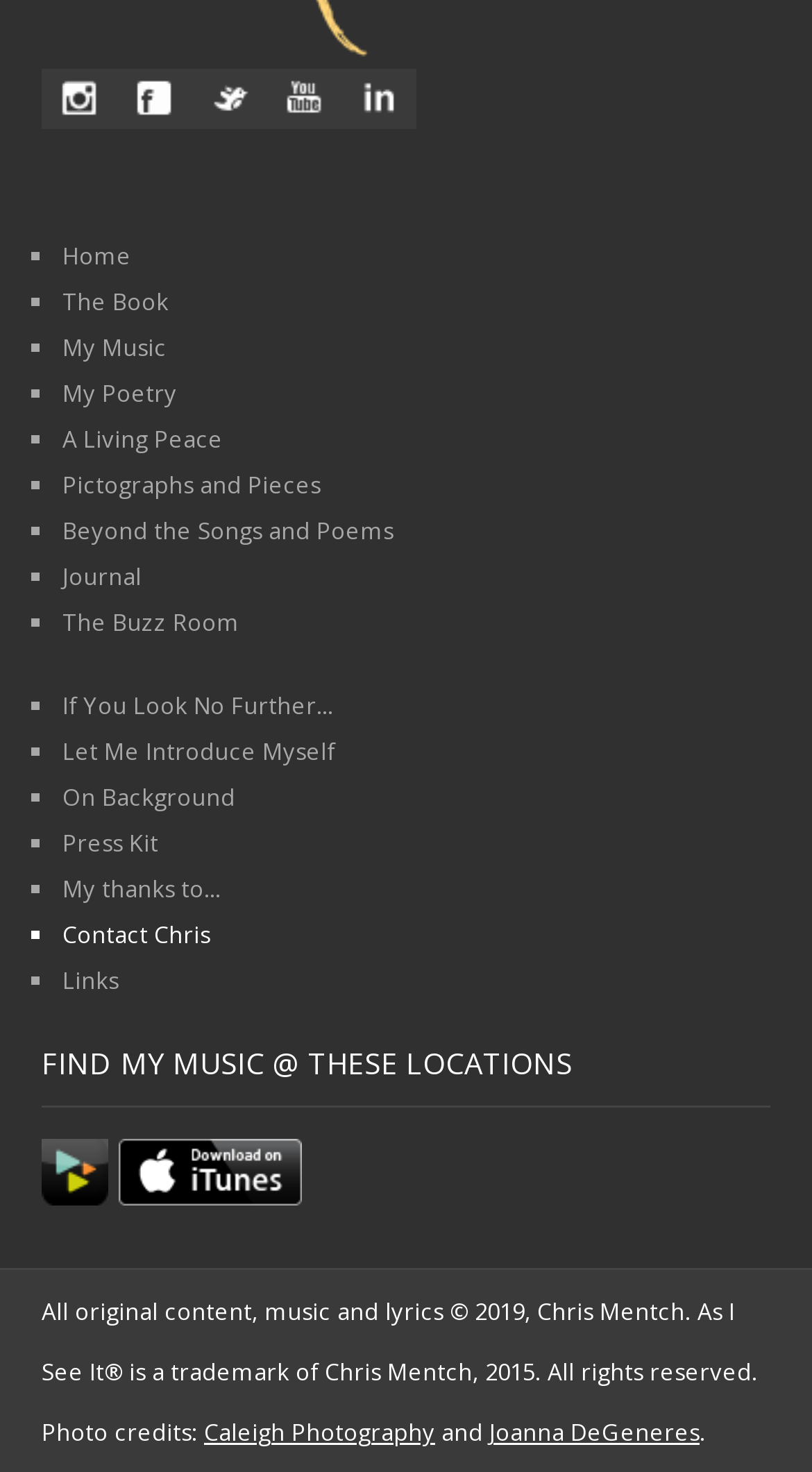Indicate the bounding box coordinates of the element that needs to be clicked to satisfy the following instruction: "Sign up for weekly deals". The coordinates should be four float numbers between 0 and 1, i.e., [left, top, right, bottom].

None